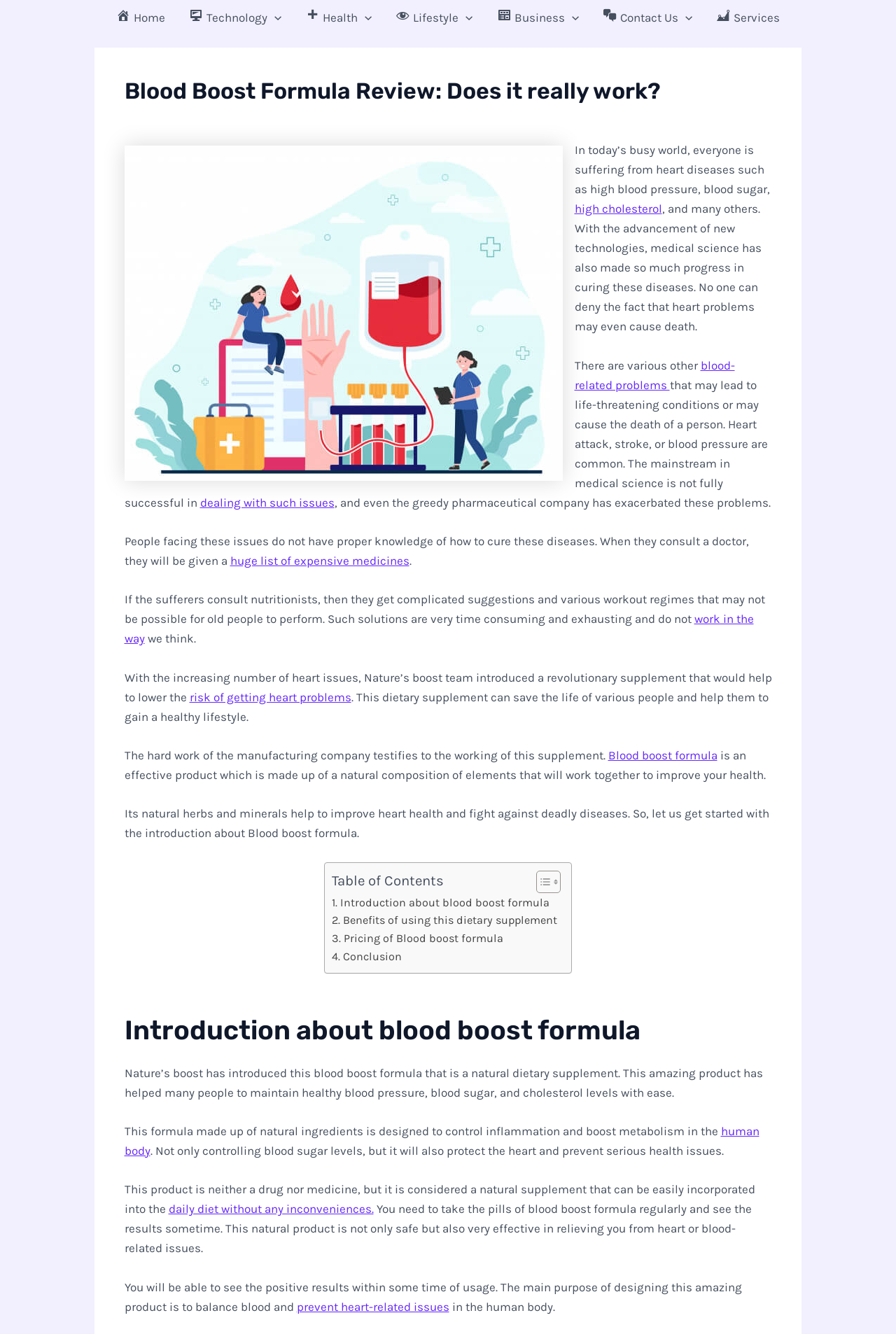Identify the bounding box coordinates of the section that should be clicked to achieve the task described: "Click on the 'Home' link".

[0.116, 0.0, 0.197, 0.026]